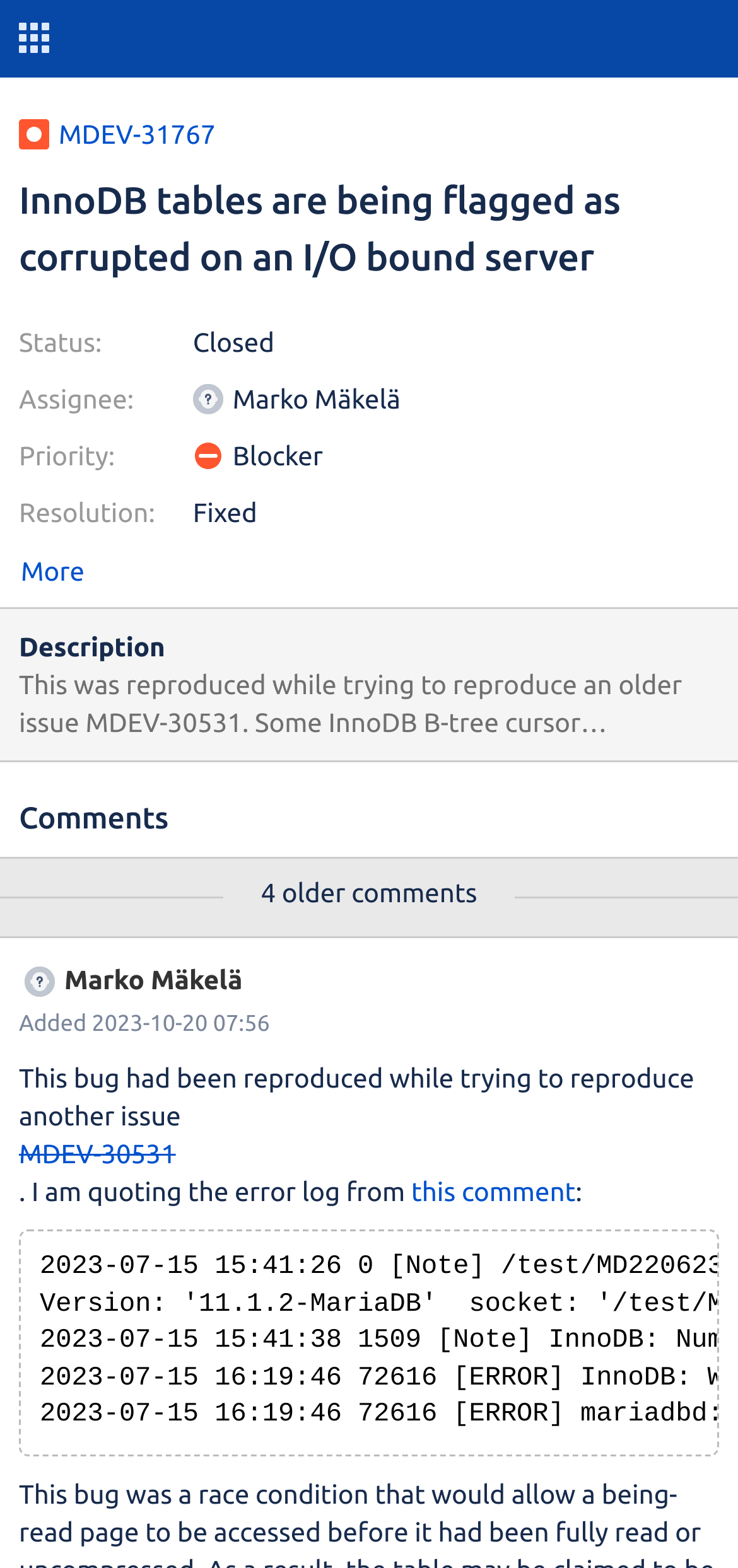Use a single word or phrase to answer this question: 
How many older comments are there?

4